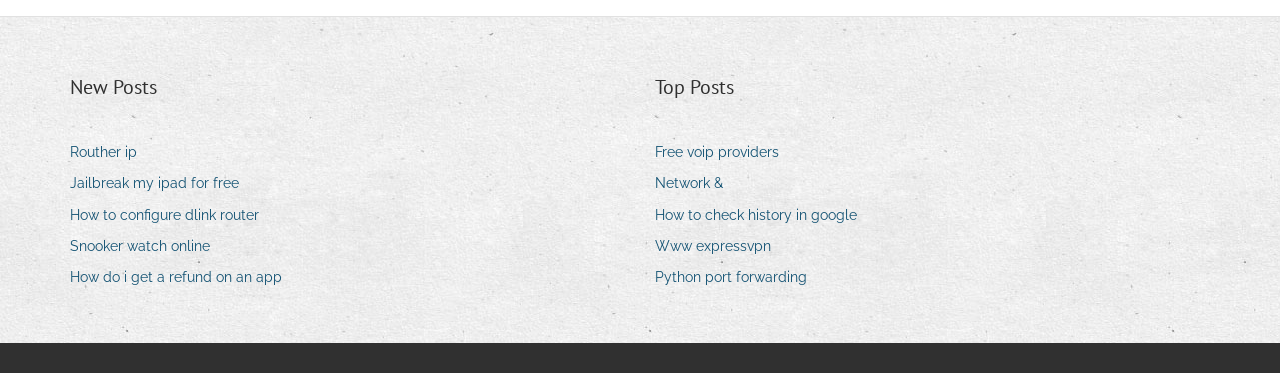What is the topic of the first link in the 'Top Posts' section?
Based on the image, answer the question with as much detail as possible.

The first link in the 'Top Posts' section is 'Free voip providers', which suggests that the topic is related to VoIP providers.